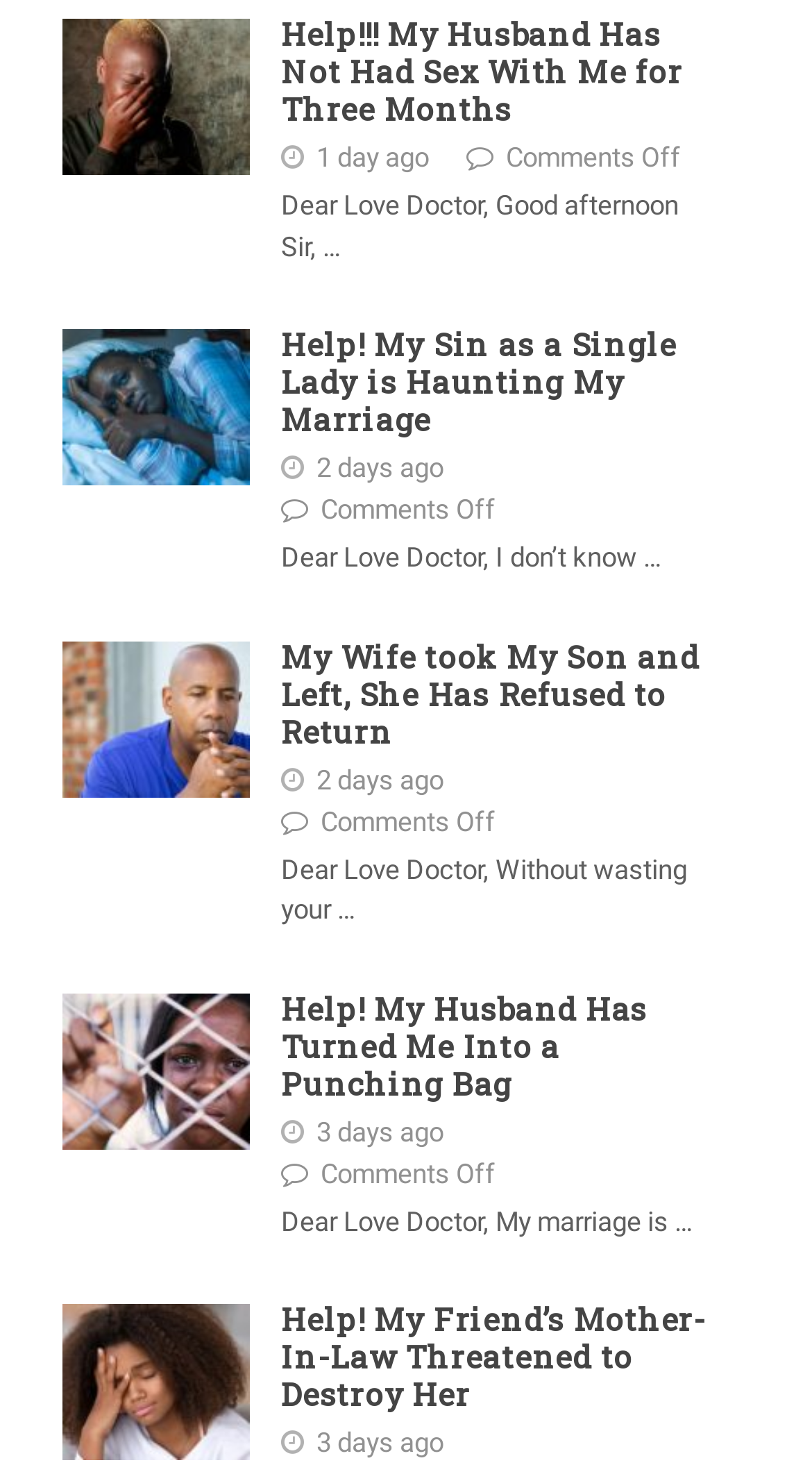Please answer the following question using a single word or phrase: 
What is the purpose of the 'Comments Off' links?

To comment on the article